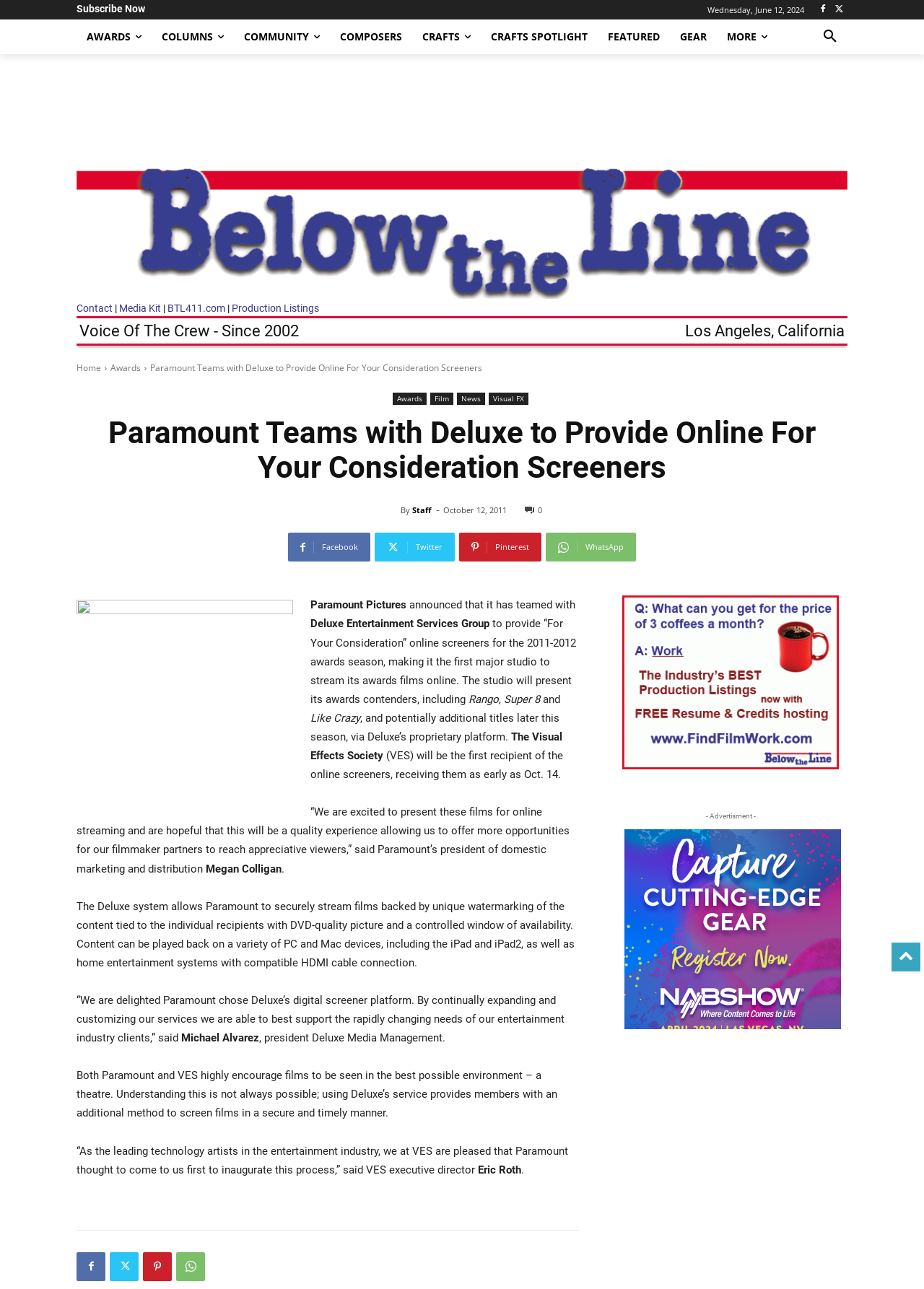Please mark the clickable region by giving the bounding box coordinates needed to complete this instruction: "Check Contact".

[0.083, 0.235, 0.122, 0.244]